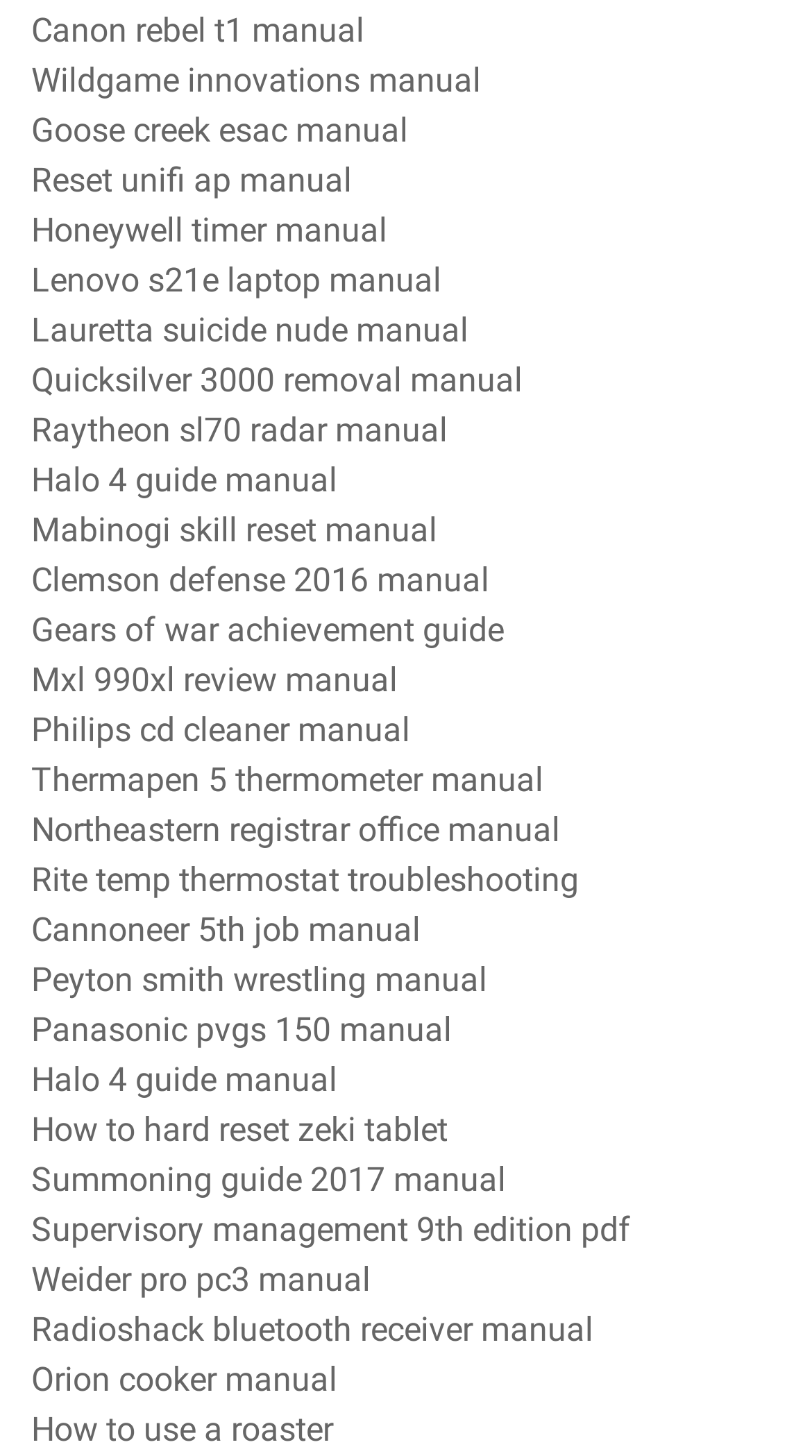Using floating point numbers between 0 and 1, provide the bounding box coordinates in the format (top-left x, top-left y, bottom-right x, bottom-right y). Locate the UI element described here: Raytheon sl70 radar manual

[0.038, 0.281, 0.551, 0.308]